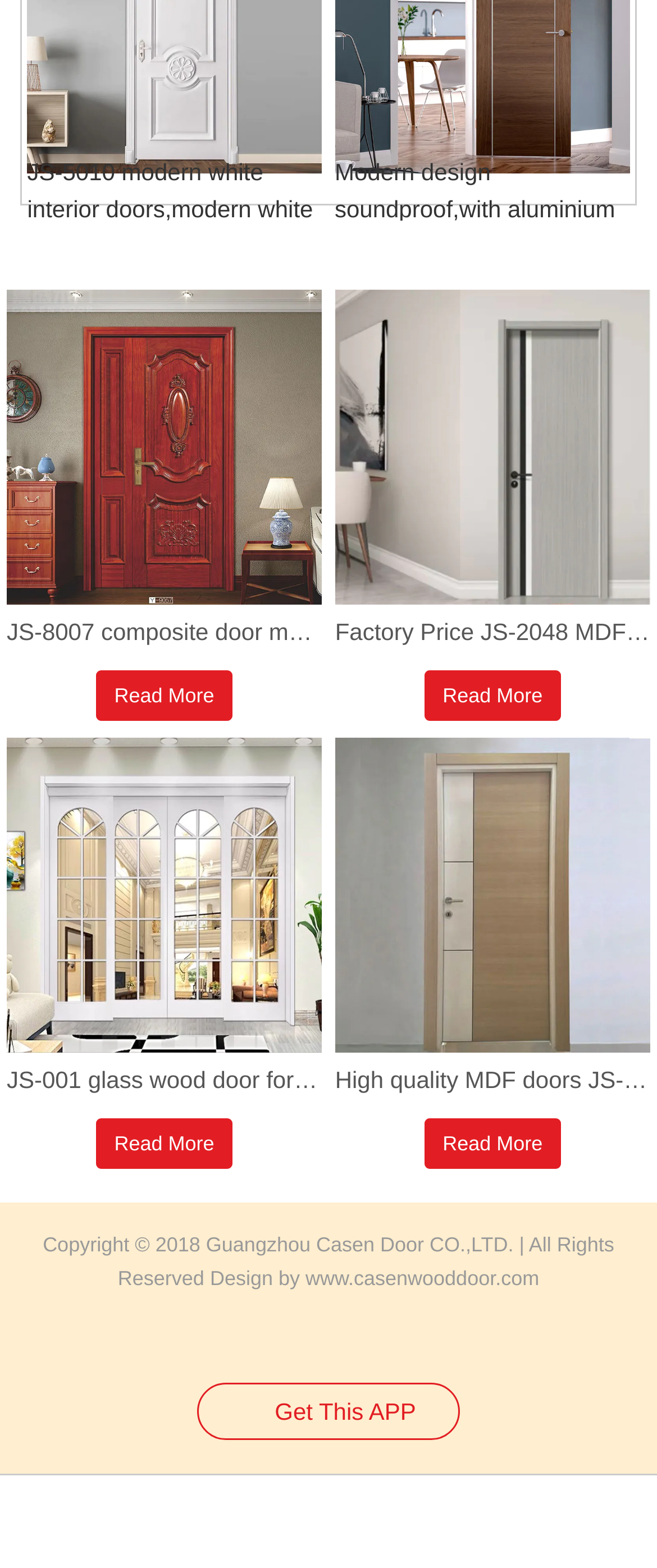How many 'Read More' links are there?
Could you give a comprehensive explanation in response to this question?

I counted the number of 'Read More' links on the page and found 4, each corresponding to a different product.